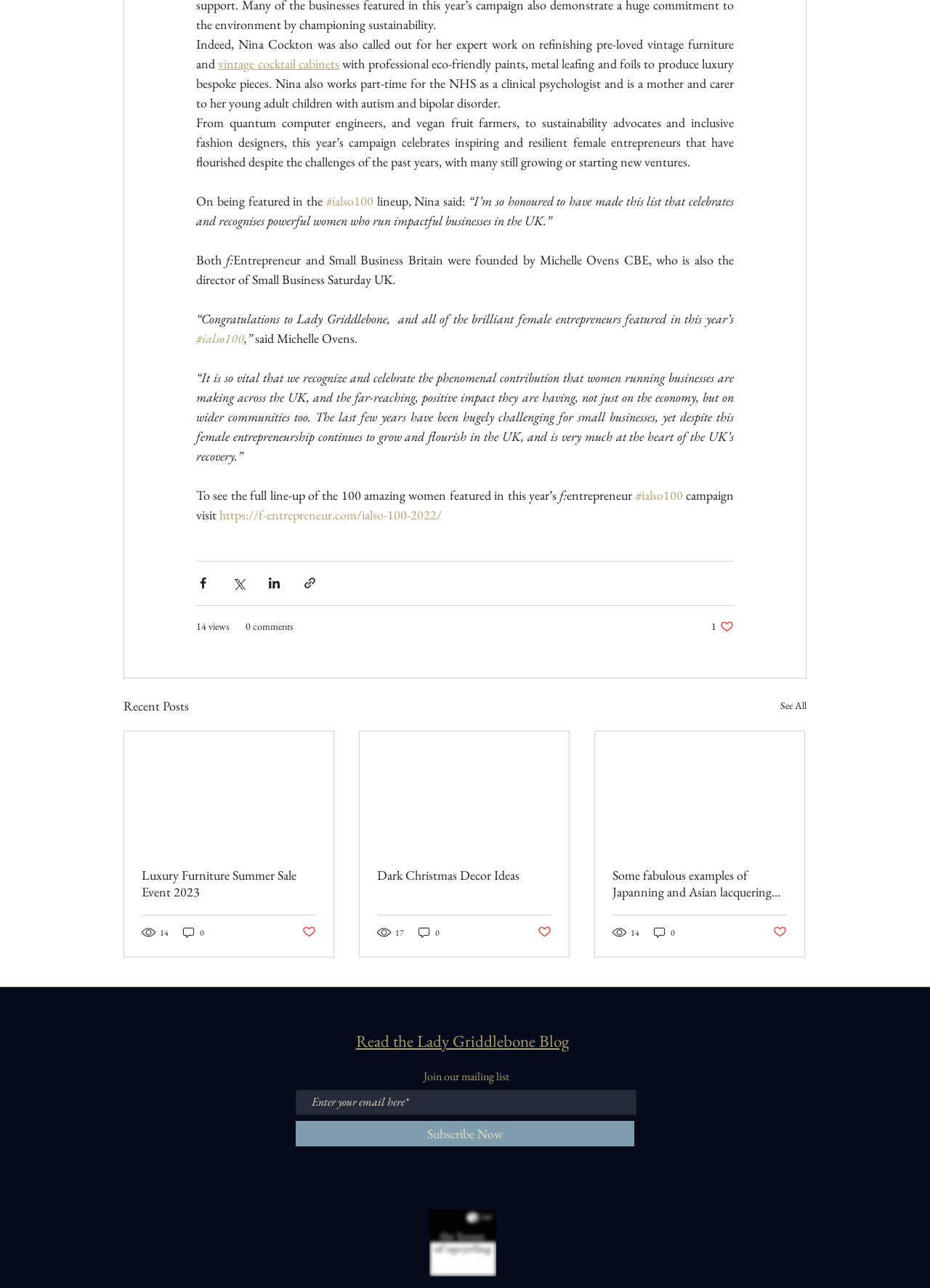What is the name of the campaign that celebrates female entrepreneurs?
Observe the image and answer the question with a one-word or short phrase response.

#ialso100